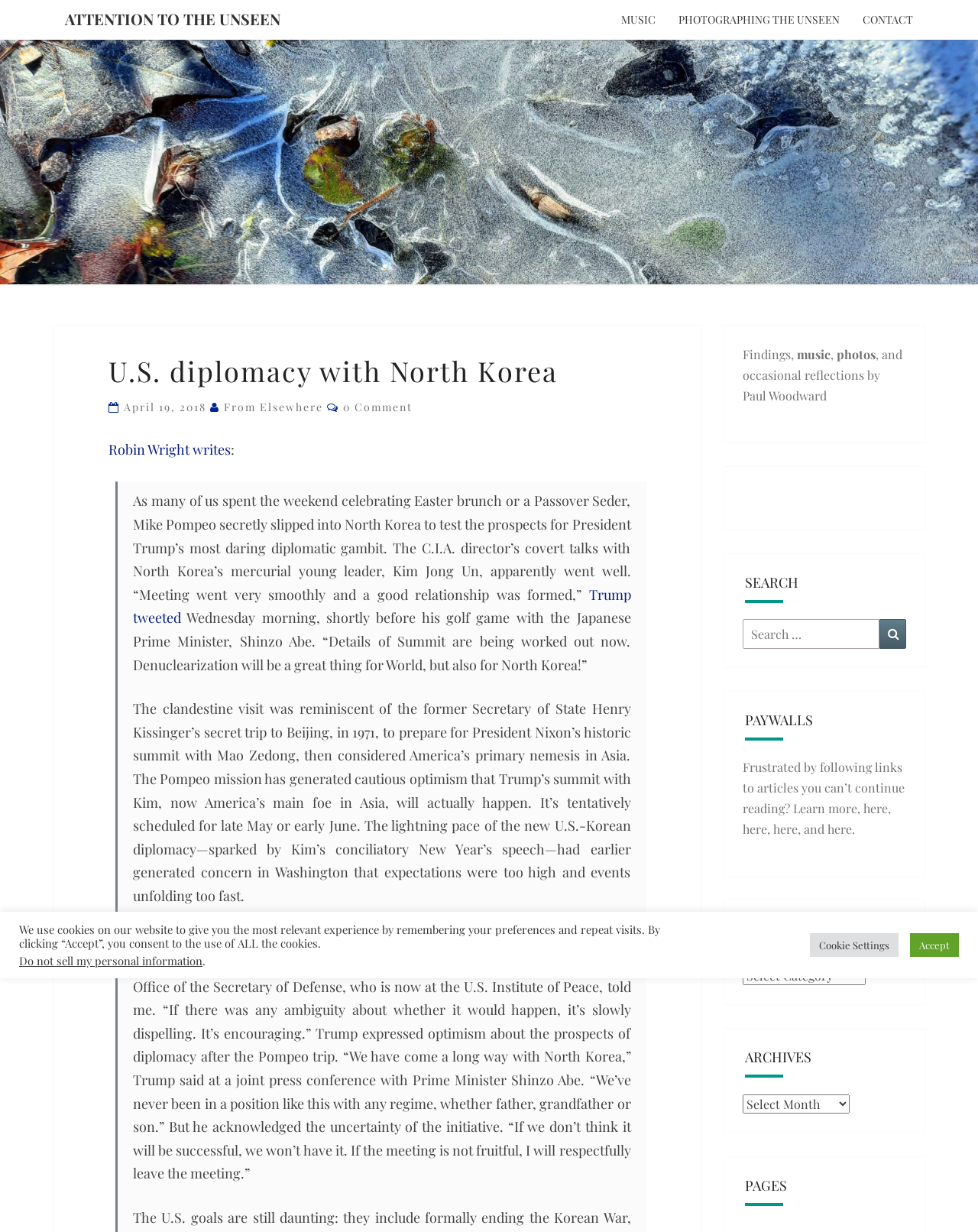Please indicate the bounding box coordinates of the element's region to be clicked to achieve the instruction: "Select a category from the dropdown". Provide the coordinates as four float numbers between 0 and 1, i.e., [left, top, right, bottom].

[0.759, 0.784, 0.885, 0.8]